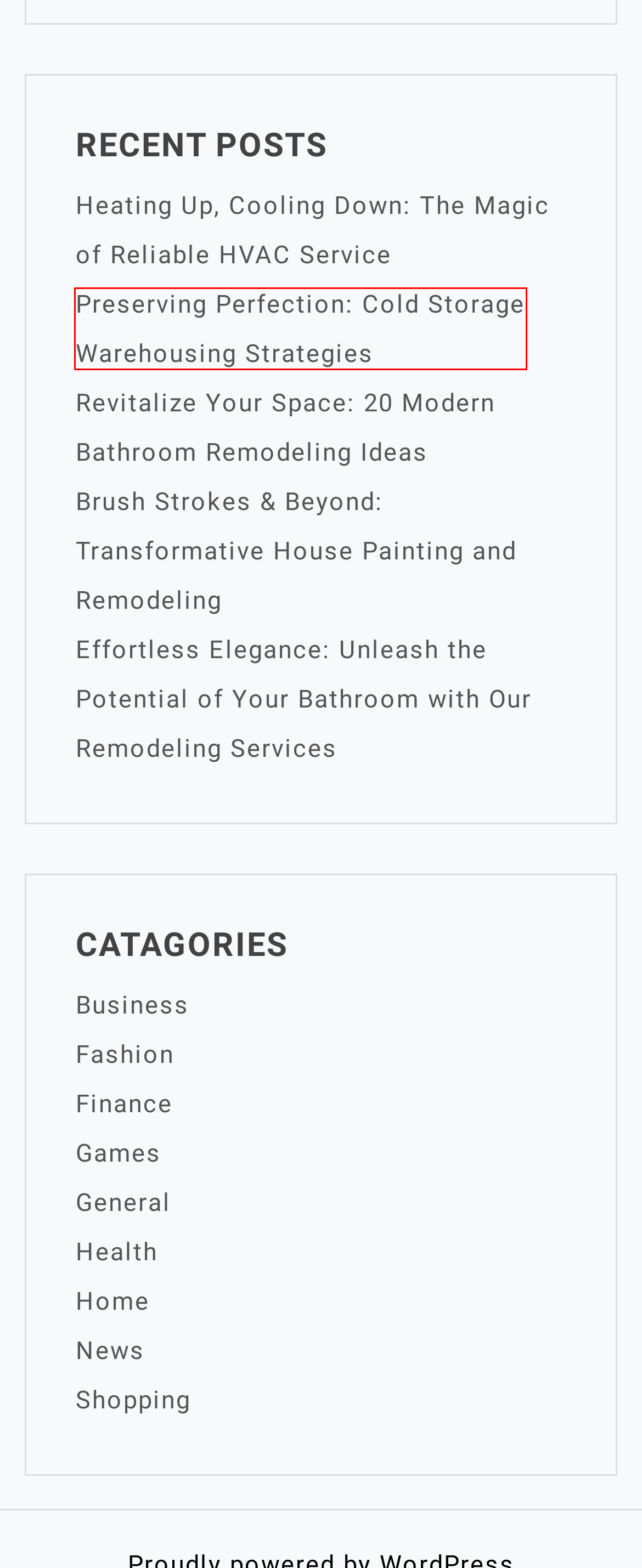A screenshot of a webpage is given with a red bounding box around a UI element. Choose the description that best matches the new webpage shown after clicking the element within the red bounding box. Here are the candidates:
A. Revitalize Your Space: 20 Modern Bathroom Remodeling Ideas
B. Finance
C. Health
D. Business
E. Heating Up, Cooling Down: The Magic of Reliable HVAC Service
F. Effortless Elegance: Unleash the Potential of Your Bathroom with Our Remodeling Services
G. Fashion
H. Preserving Perfection: Cold Storage Warehousing Strategies

H